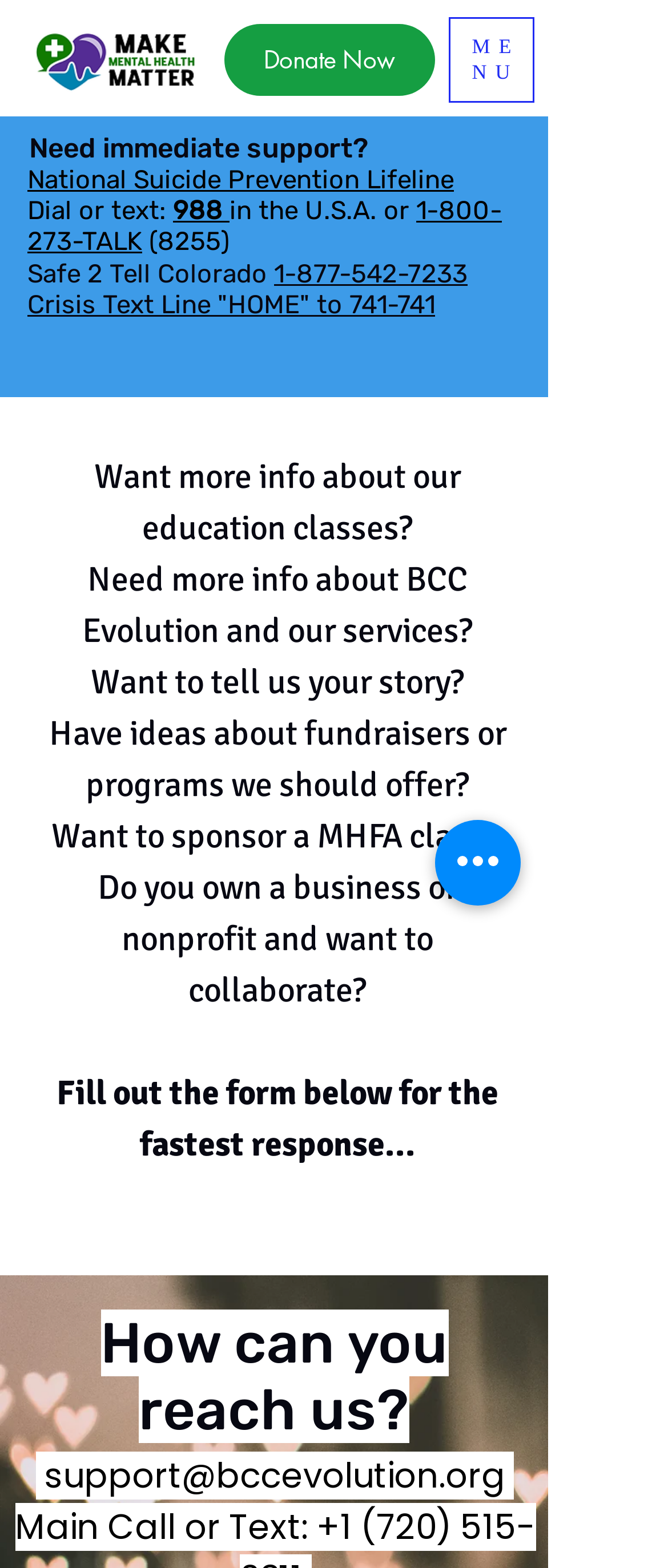Predict the bounding box for the UI component with the following description: "National Suicide Prevention Lifeline".

[0.041, 0.105, 0.679, 0.124]